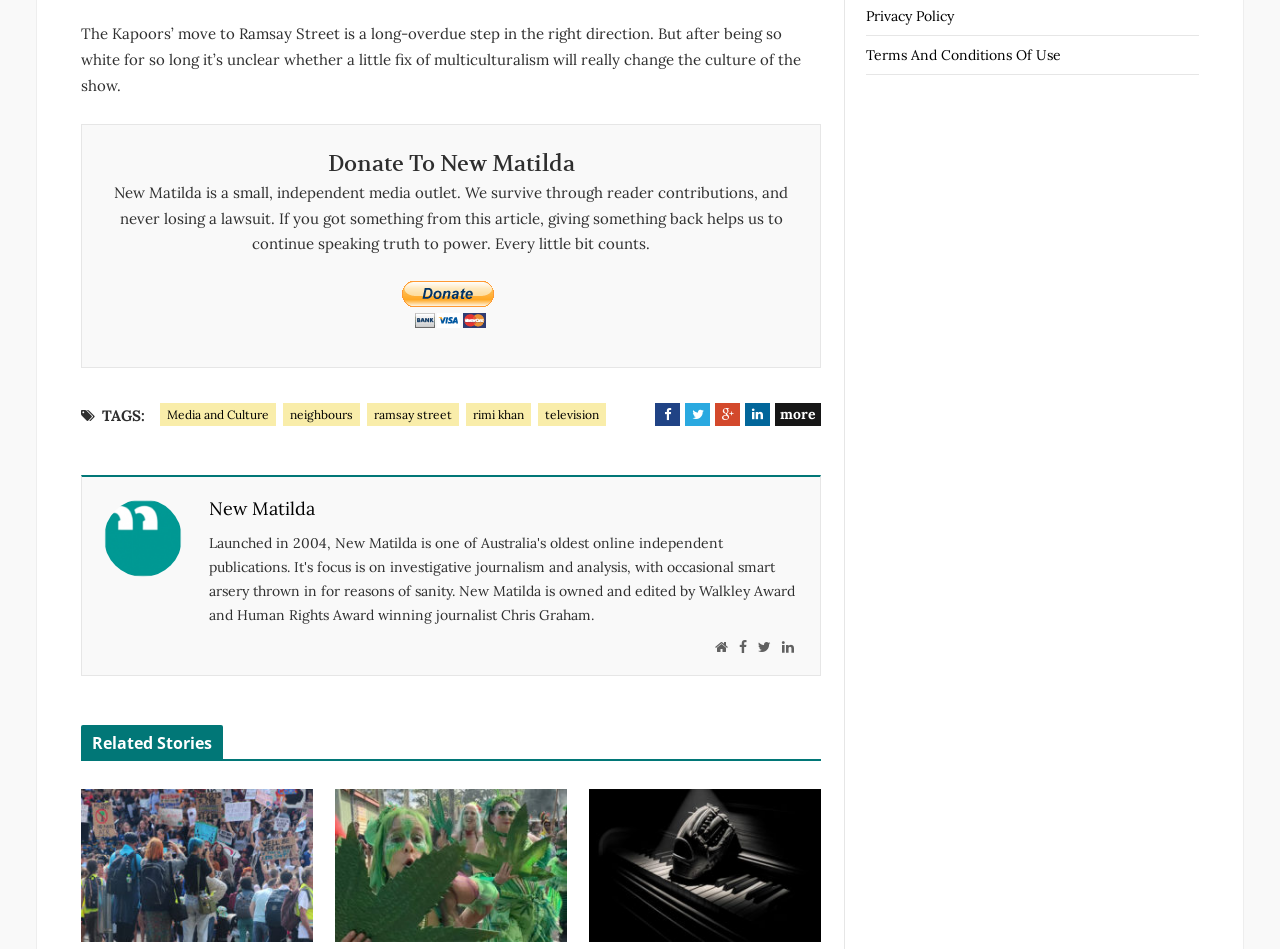Identify the bounding box coordinates of the region that should be clicked to execute the following instruction: "Read related story about Silencing The Future".

[0.063, 0.831, 0.245, 0.993]